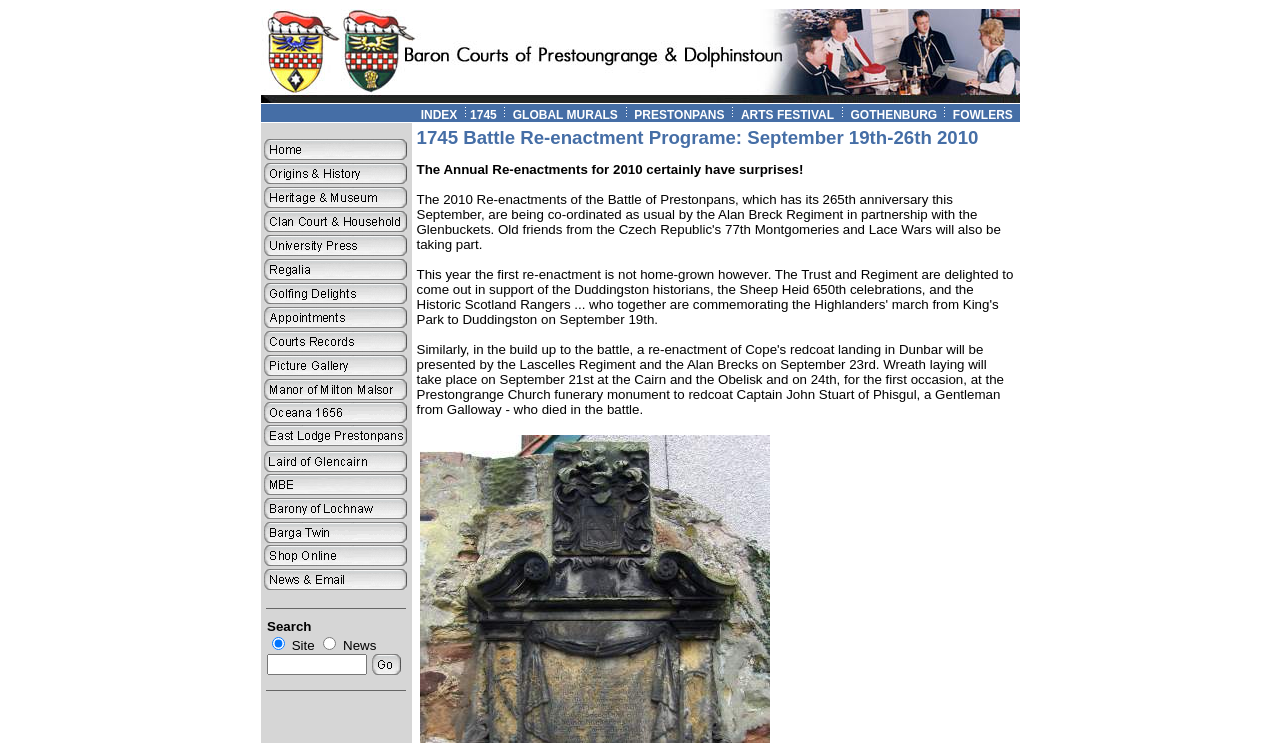Can you specify the bounding box coordinates for the region that should be clicked to fulfill this instruction: "Browse the Picture Gallery".

[0.204, 0.491, 0.32, 0.511]